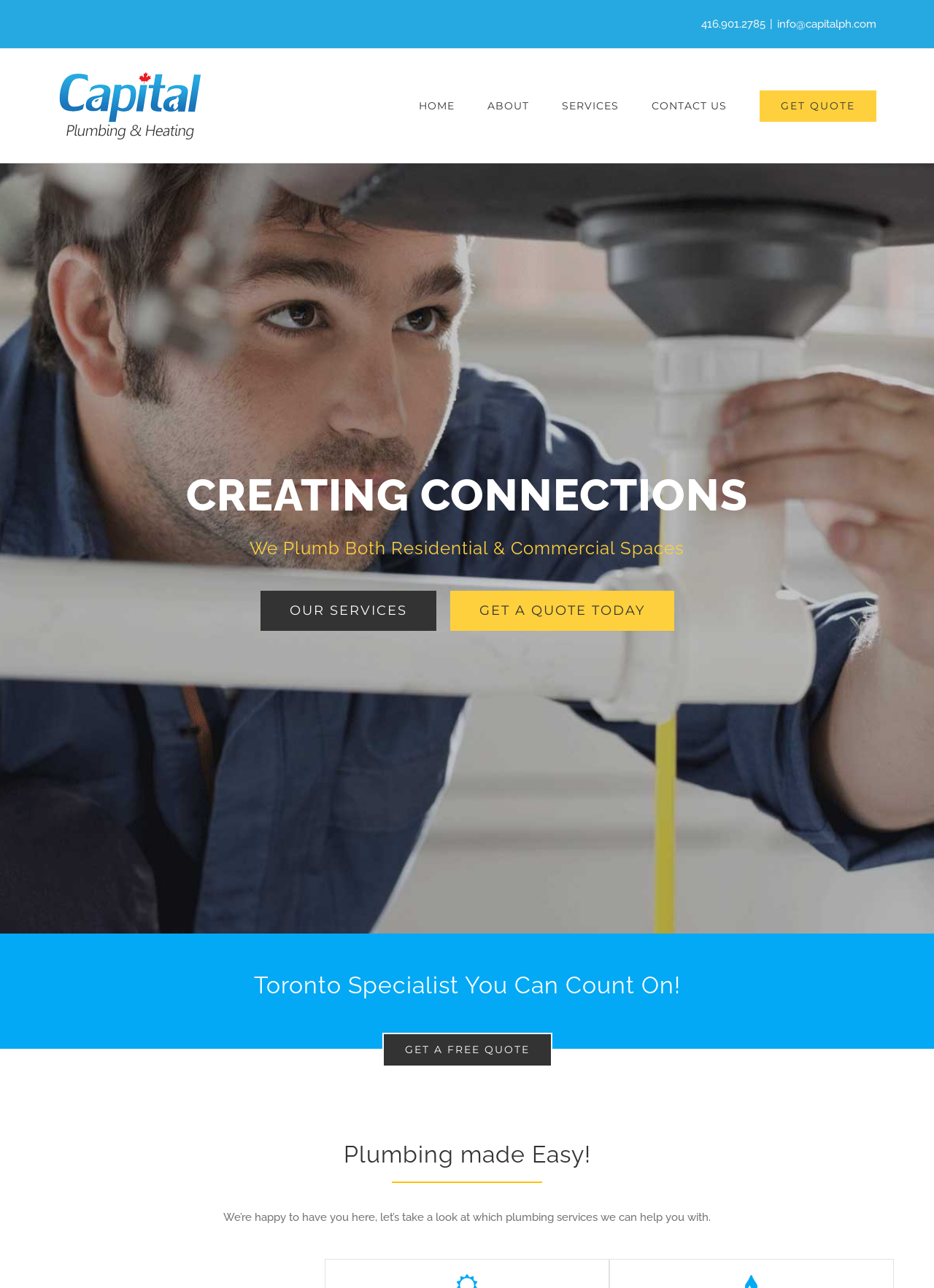Based on the element description HOME, identify the bounding box of the UI element in the given webpage screenshot. The coordinates should be in the format (top-left x, top-left y, bottom-right x, bottom-right y) and must be between 0 and 1.

[0.449, 0.038, 0.487, 0.126]